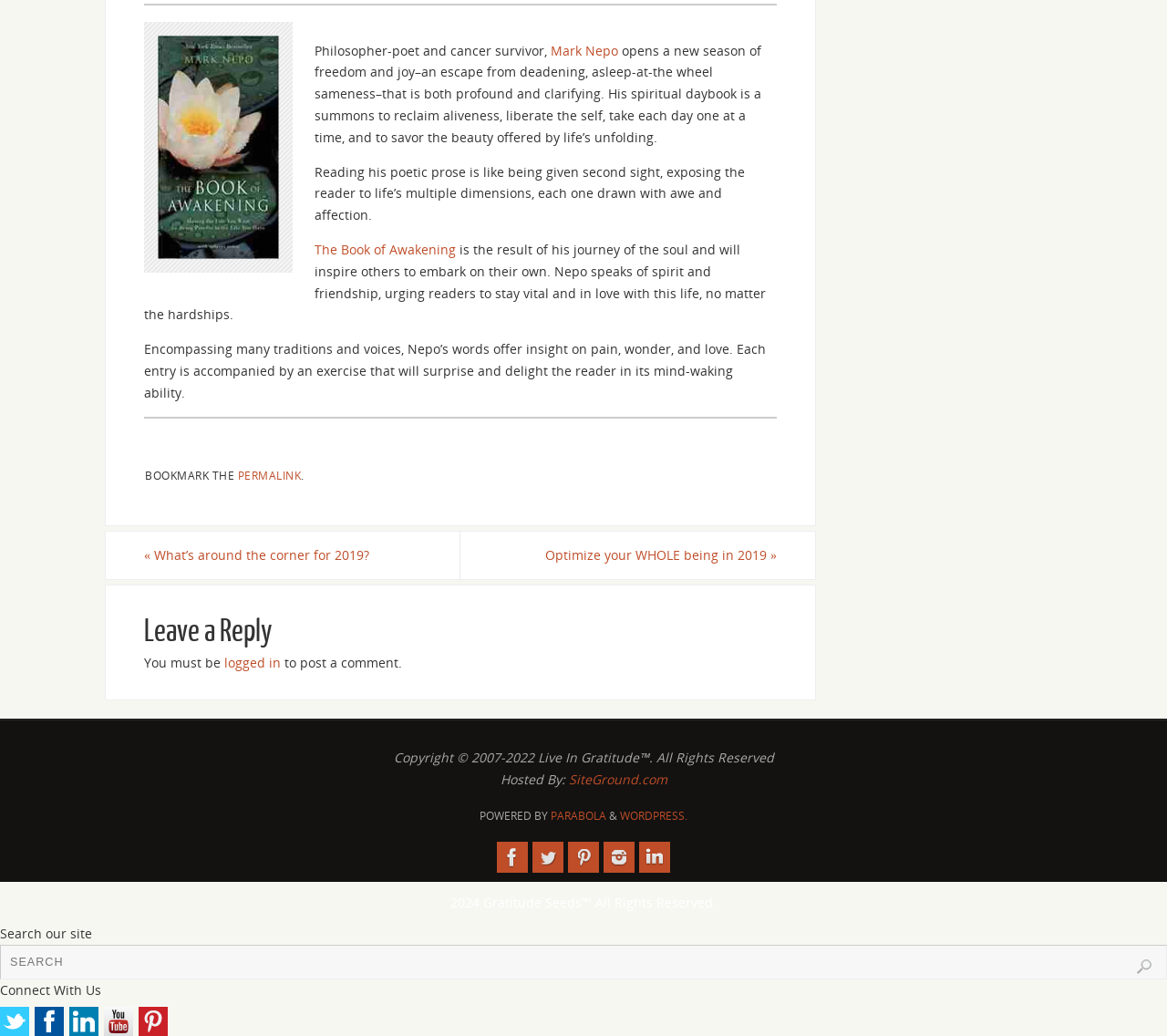Kindly provide the bounding box coordinates of the section you need to click on to fulfill the given instruction: "Click on the 'Mark Nepo' link".

[0.472, 0.04, 0.53, 0.057]